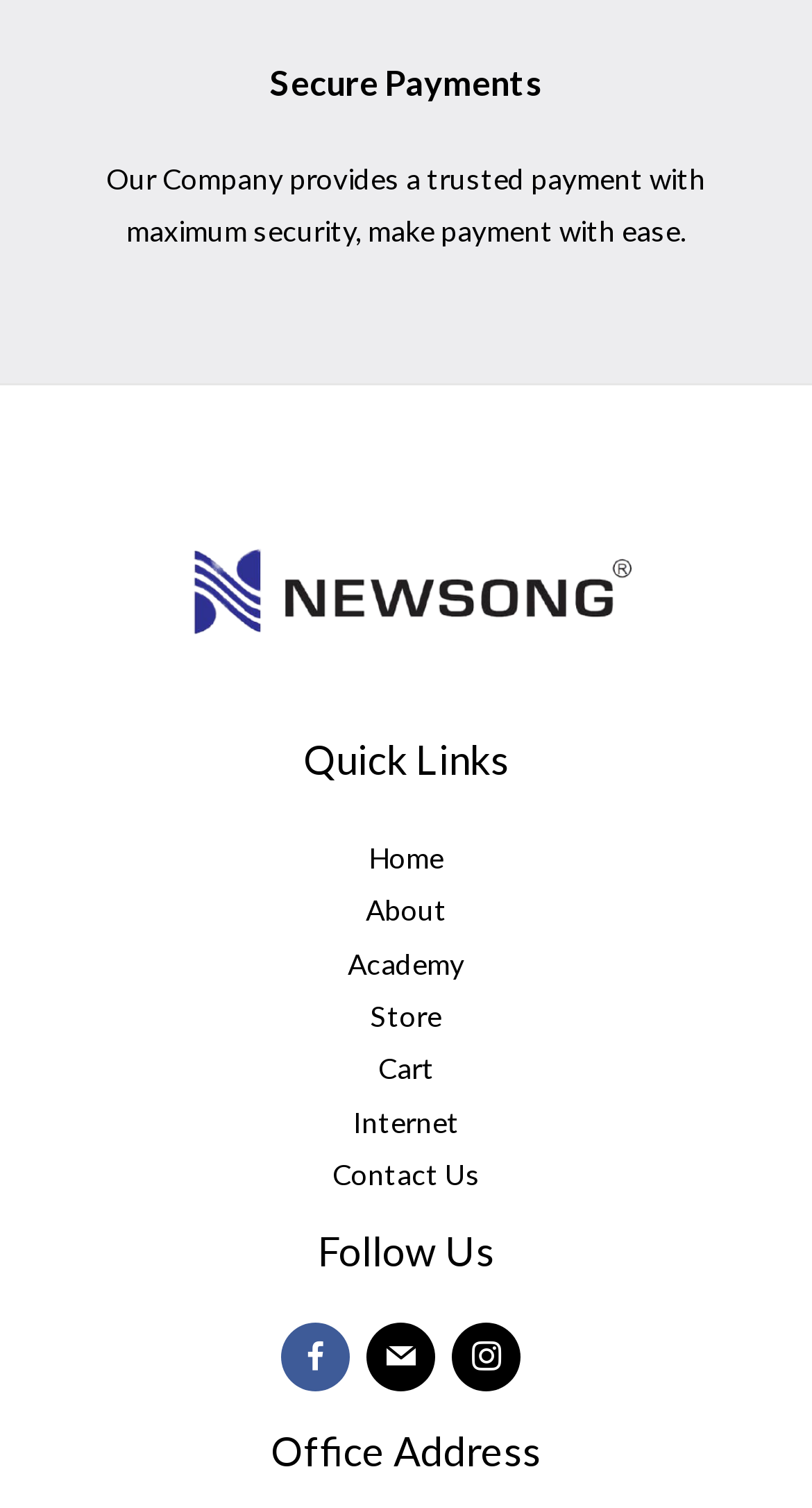What is the purpose of the 'Quick Links' section?
Based on the screenshot, answer the question with a single word or phrase.

To provide quick access to important pages